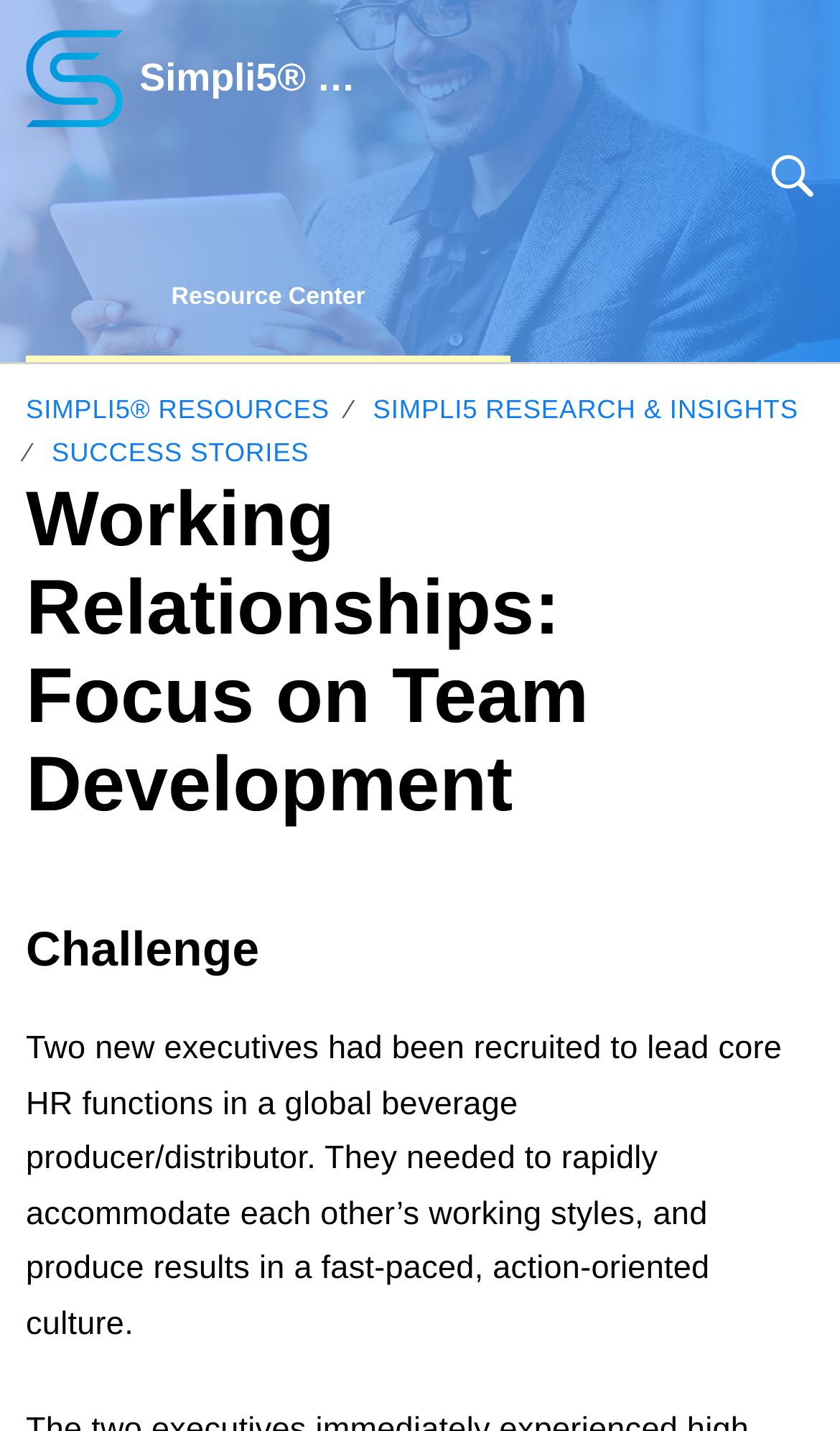How many new executives were recruited?
Using the image, give a concise answer in the form of a single word or short phrase.

Two